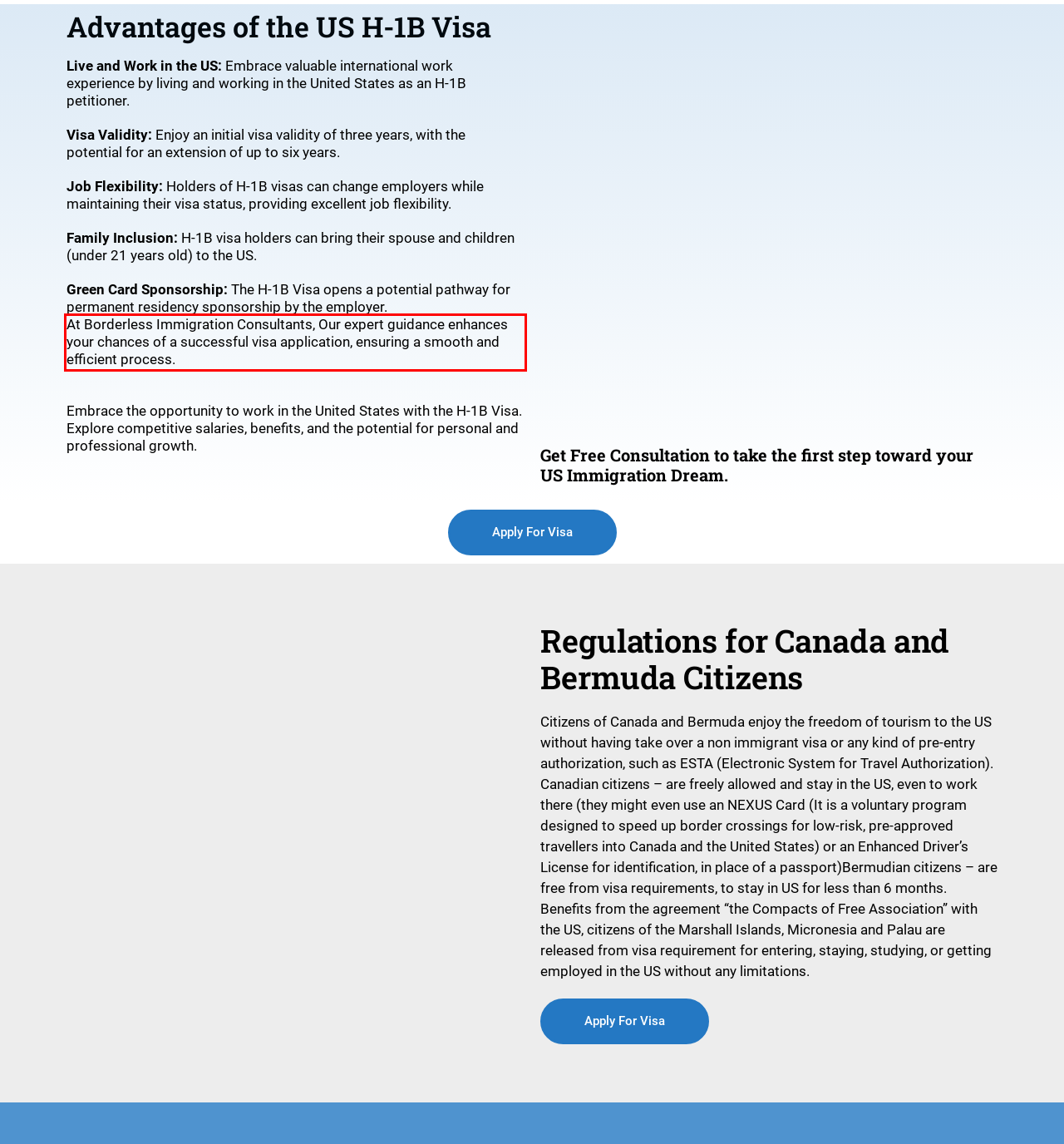Within the screenshot of a webpage, identify the red bounding box and perform OCR to capture the text content it contains.

At Borderless Immigration Consultants, Our expert guidance enhances your chances of a successful visa application, ensuring a smooth and efficient process.